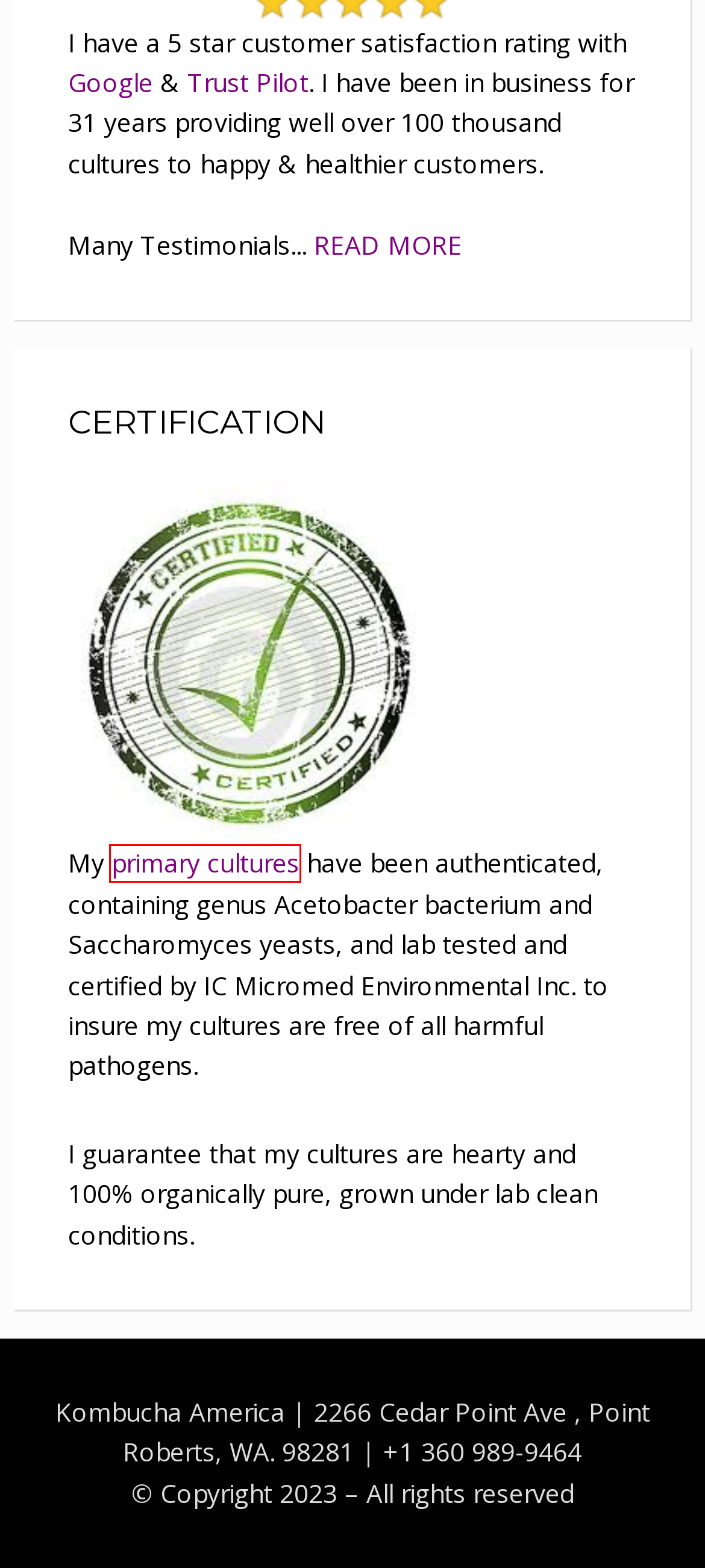Take a look at the provided webpage screenshot featuring a red bounding box around an element. Select the most appropriate webpage description for the page that loads after clicking on the element inside the red bounding box. Here are the candidates:
A. SimpleFreeThemes - Elegant WordPress Themes
B. Google Reviews from Customers for Kombucha America - 5 Star Rating.
C. Reviews by Customers on Kombucha America on TrustPilot - 5 Stars.
D. Contact Page for Kombucha America provider of Kombucha Cultures.
E. Blog Tool, Publishing Platform, and CMS – WordPress.org
F. Testimonials on Kombucha Tea and Kombucha America Customer Service
G. 细胞培养简介 | Thermo Fisher Scientific - CN
H. Kombucha Mold - Info on how to prevent it, images of what mold looks like.

G